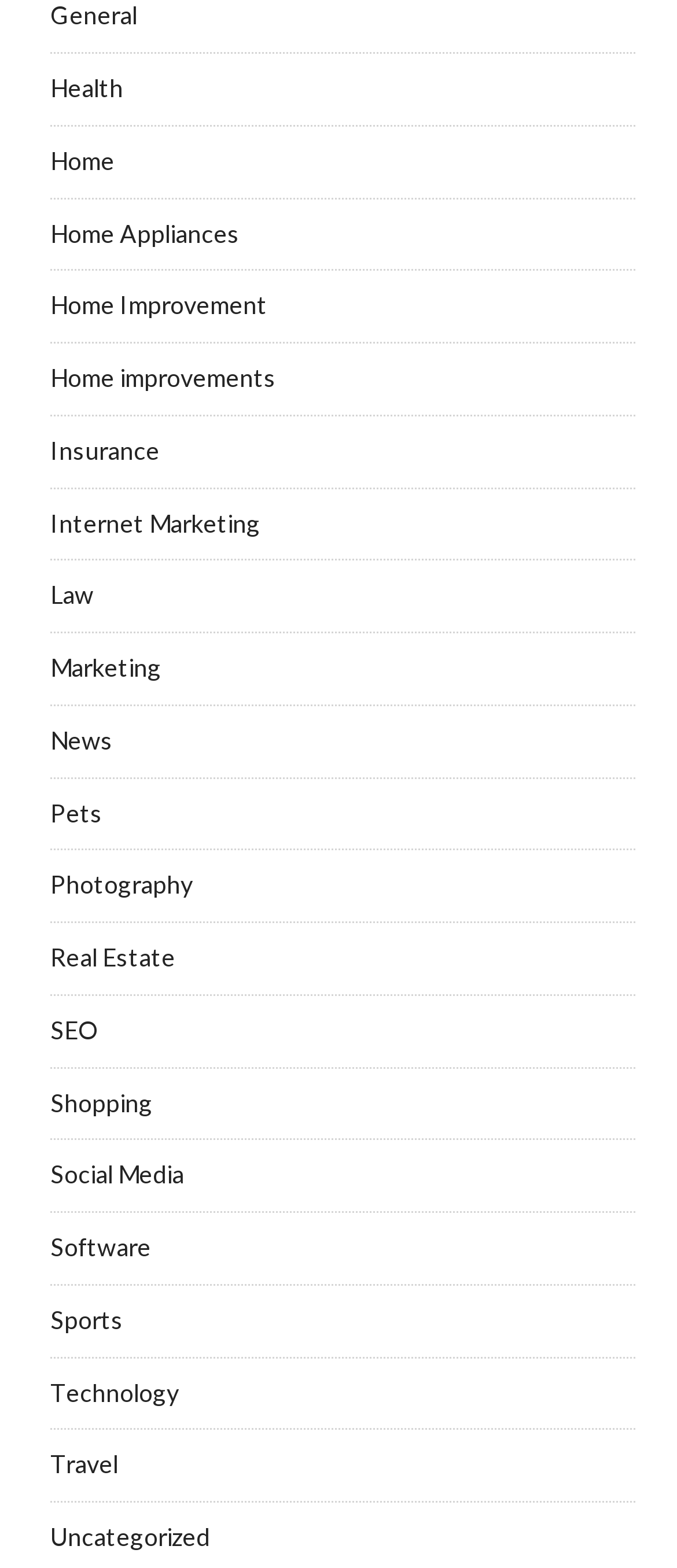Is there a category for 'Home Improvement'?
Based on the visual content, answer with a single word or a brief phrase.

Yes